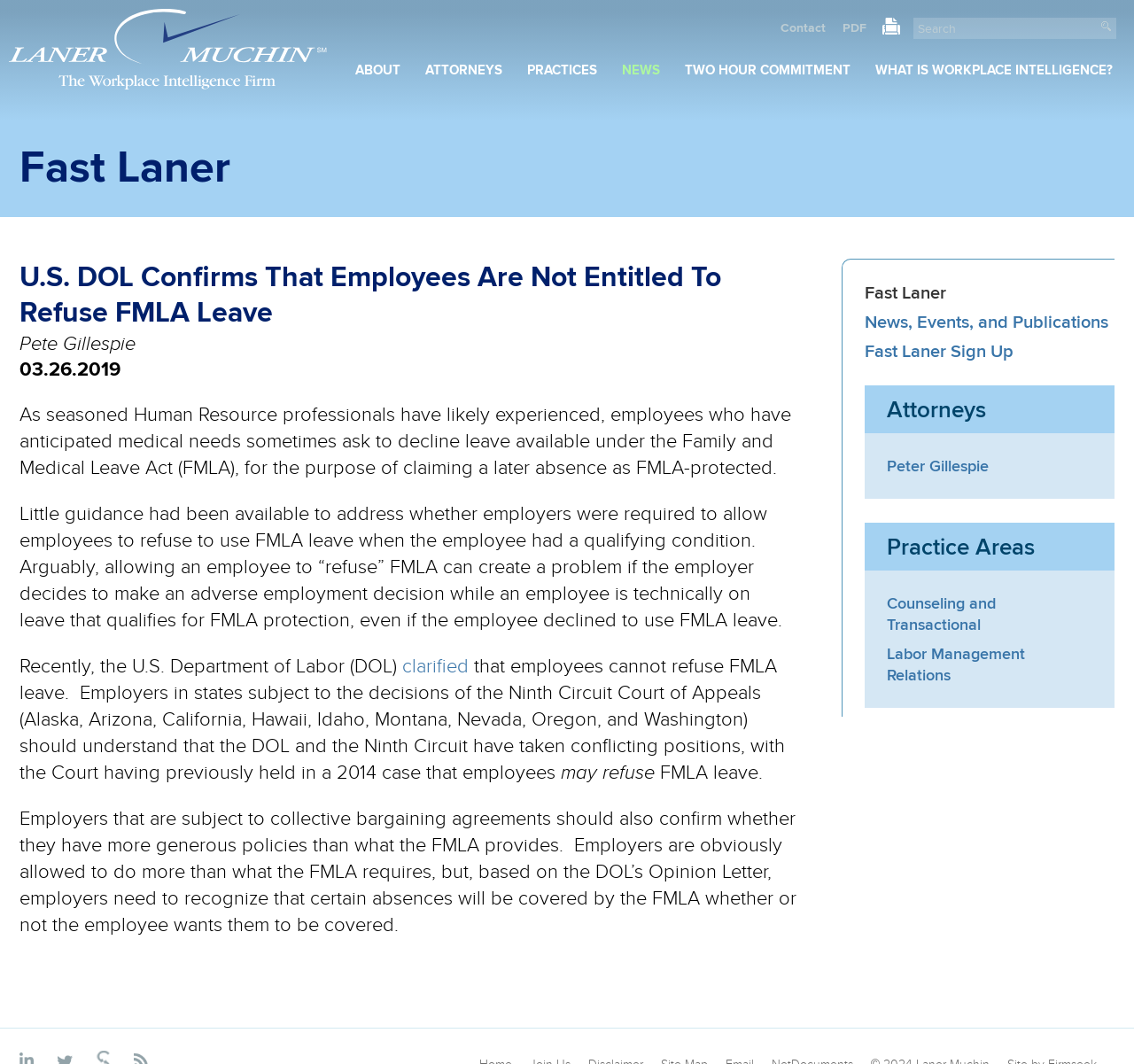Find the bounding box coordinates of the element to click in order to complete this instruction: "View the practice areas". The bounding box coordinates must be four float numbers between 0 and 1, denoted as [left, top, right, bottom].

[0.782, 0.556, 0.878, 0.598]